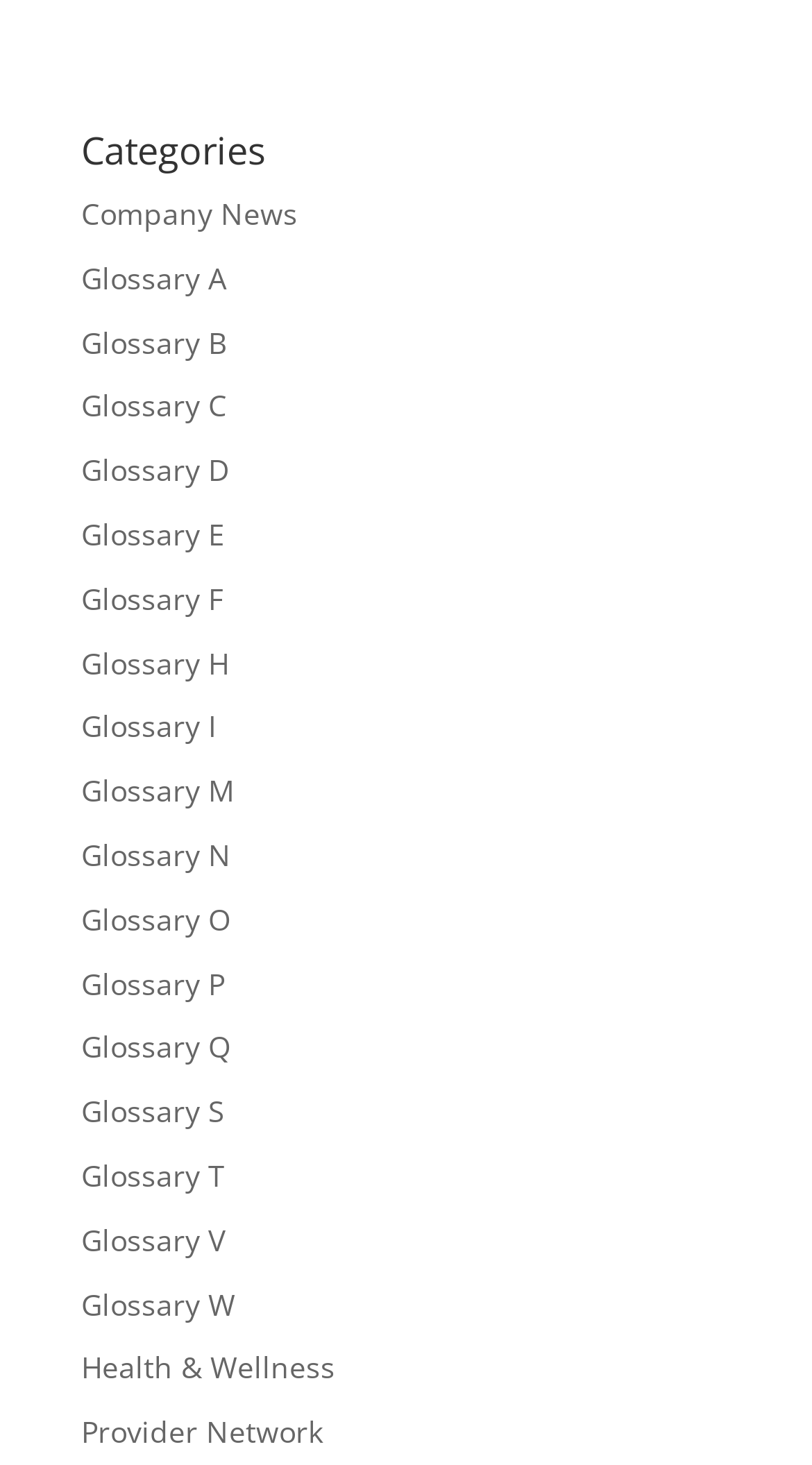Identify the bounding box coordinates for the element that needs to be clicked to fulfill this instruction: "View Company News". Provide the coordinates in the format of four float numbers between 0 and 1: [left, top, right, bottom].

[0.1, 0.132, 0.367, 0.159]